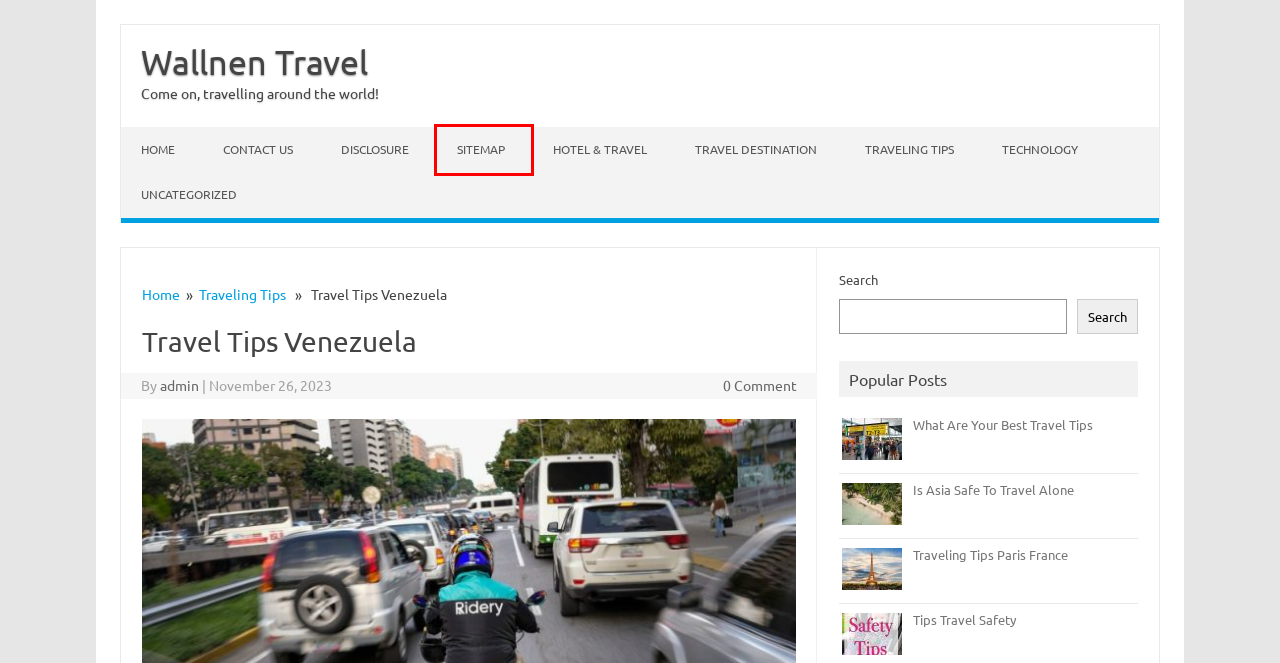You have a screenshot of a webpage with a red rectangle bounding box around a UI element. Choose the best description that matches the new page after clicking the element within the bounding box. The candidate descriptions are:
A. What Are Your Best Travel Tips - Wallnen Travel
B. Technology - Wallnen Travel
C. Log In ‹ Wallnen Travel — WordPress
D. CONTACT US - Wallnen Travel
E. Hotel & Travel - Wallnen Travel
F. Is Asia Safe To Travel Alone - Wallnen Travel
G. Travel Destination - Wallnen Travel
H. SITEMAP - Wallnen Travel

H